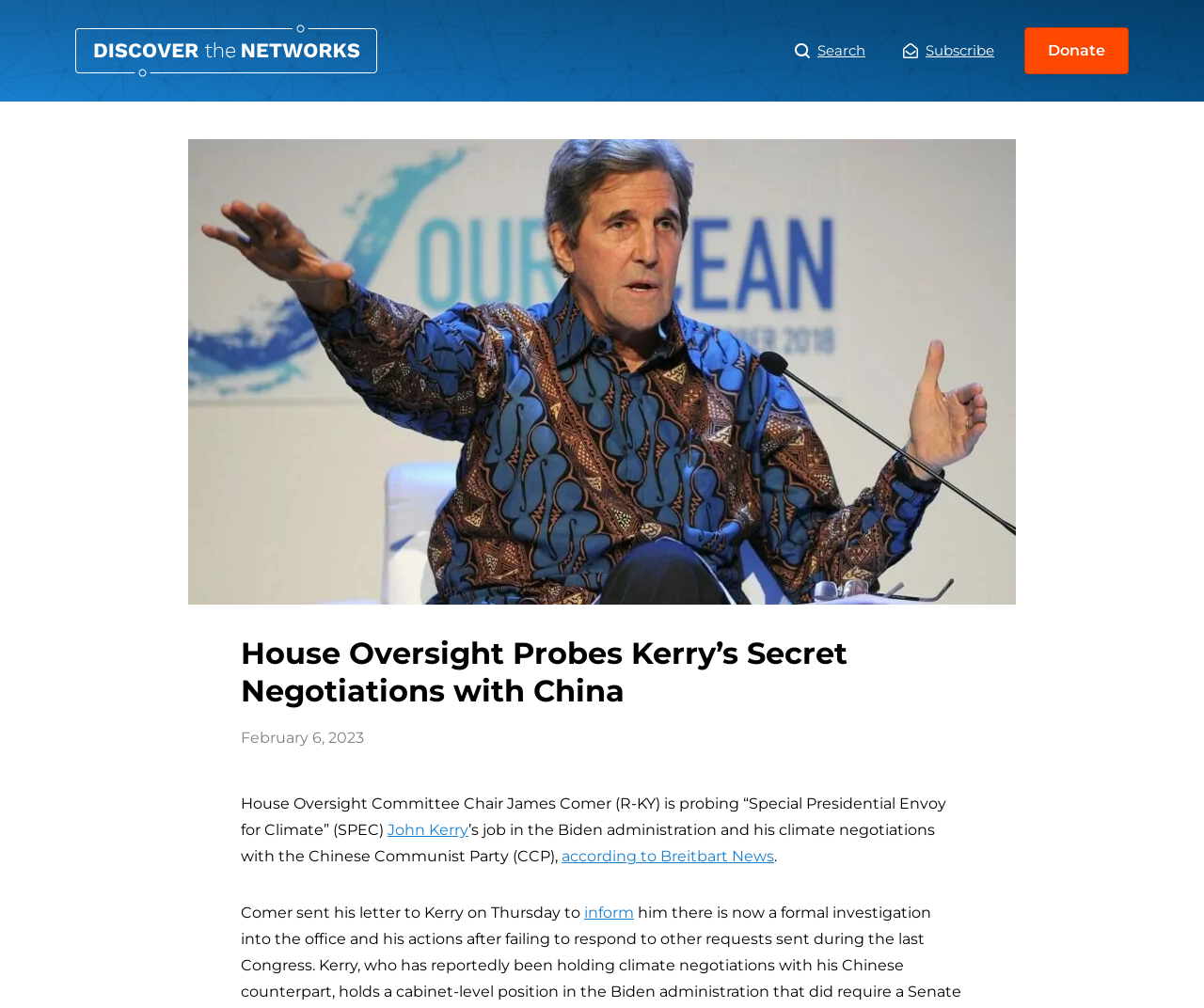Write a detailed summary of the webpage, including text, images, and layout.

The webpage is focused on the "Discover the Networks" online database, which provides information on the political left and its agendas. At the top of the page, there is a header section that spans the entire width, containing a heading that reads "House Oversight Probes Kerry’s Secret Negotiations with China". Below this heading, there is a link with the same text.

To the right of the header section, there is a main menu section that contains three links: "Search", "envelope Subscribe", and "Donate". The "Search" link has an accompanying image, and the "envelope Subscribe" link has an envelope icon.

Below the header and main menu sections, there is a large article section that takes up most of the page. The article has a heading that reads "House Oversight Probes Kerry’s Secret Negotiations with China", which is similar to the one at the top of the page. The article text is divided into several paragraphs, with links to "John Kerry" and "according to Breitbart News" scattered throughout. The article also contains a date, "February 6, 2023", and mentions the House Oversight Committee Chair James Comer and his probe into John Kerry's climate negotiations with the Chinese Communist Party.

Overall, the webpage appears to be a news article or blog post focused on a specific topic related to politics and the left.